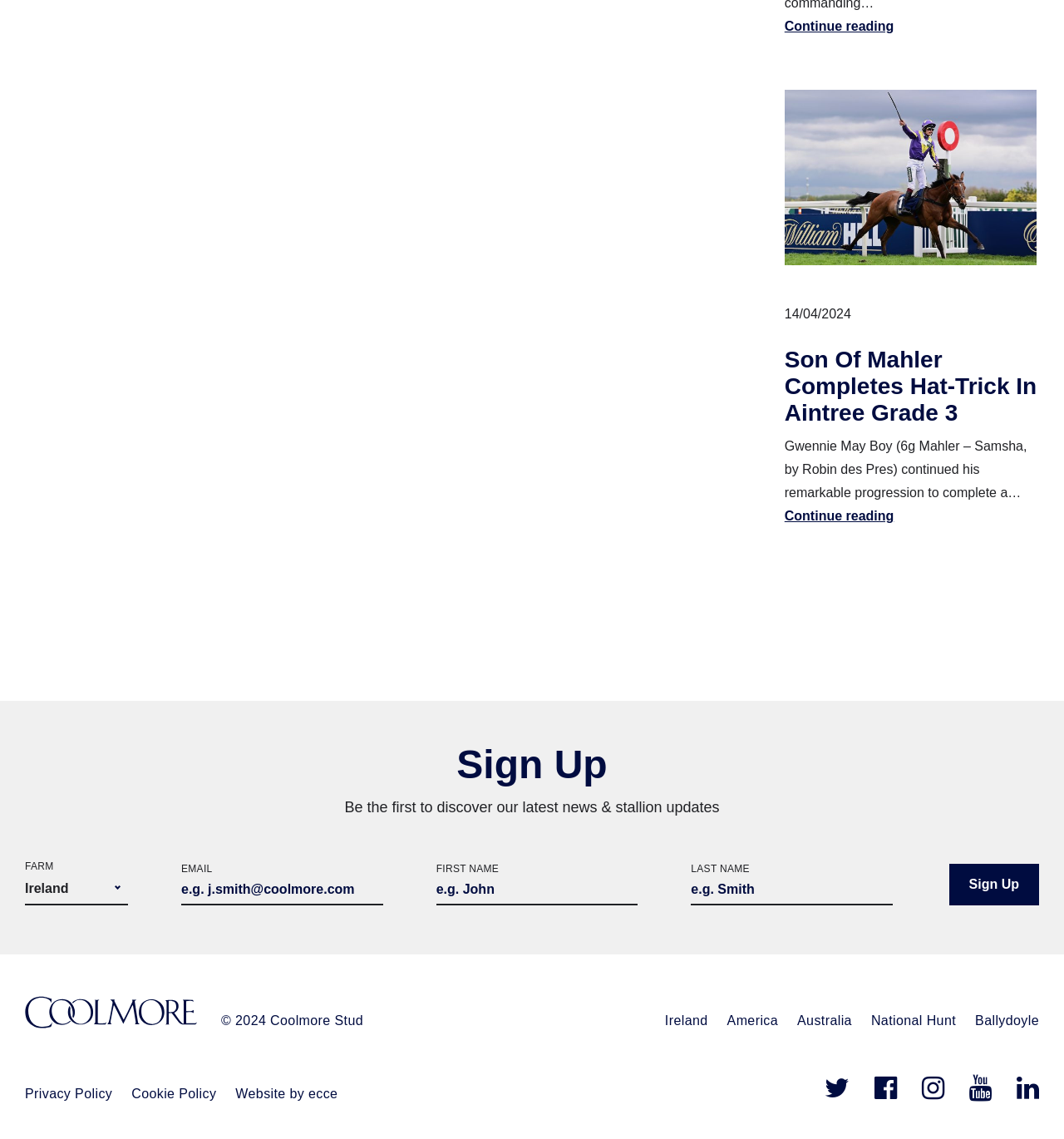What is the title of the article?
Use the image to give a comprehensive and detailed response to the question.

I found the title of the article by looking at the heading element with the text 'Son Of Mahler Completes Hat-Trick In Aintree Grade 3' which is located within the article section of the webpage.